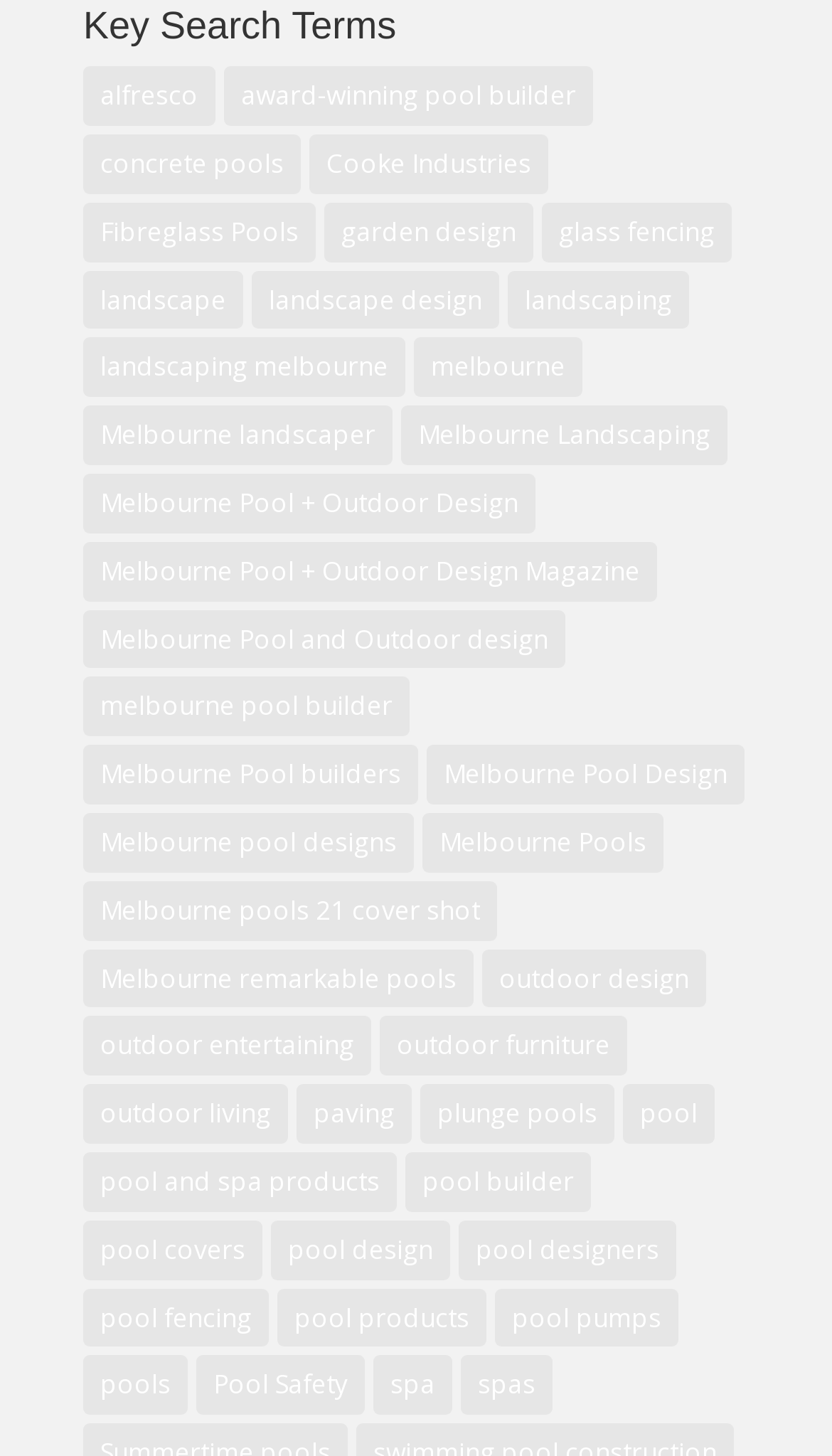Utilize the details in the image to give a detailed response to the question: How many items are related to Melbourne?

I searched for links containing 'Melbourne' and counted the number of items associated with each link. The total number of items is at least 104, as some links have multiple items associated with them.